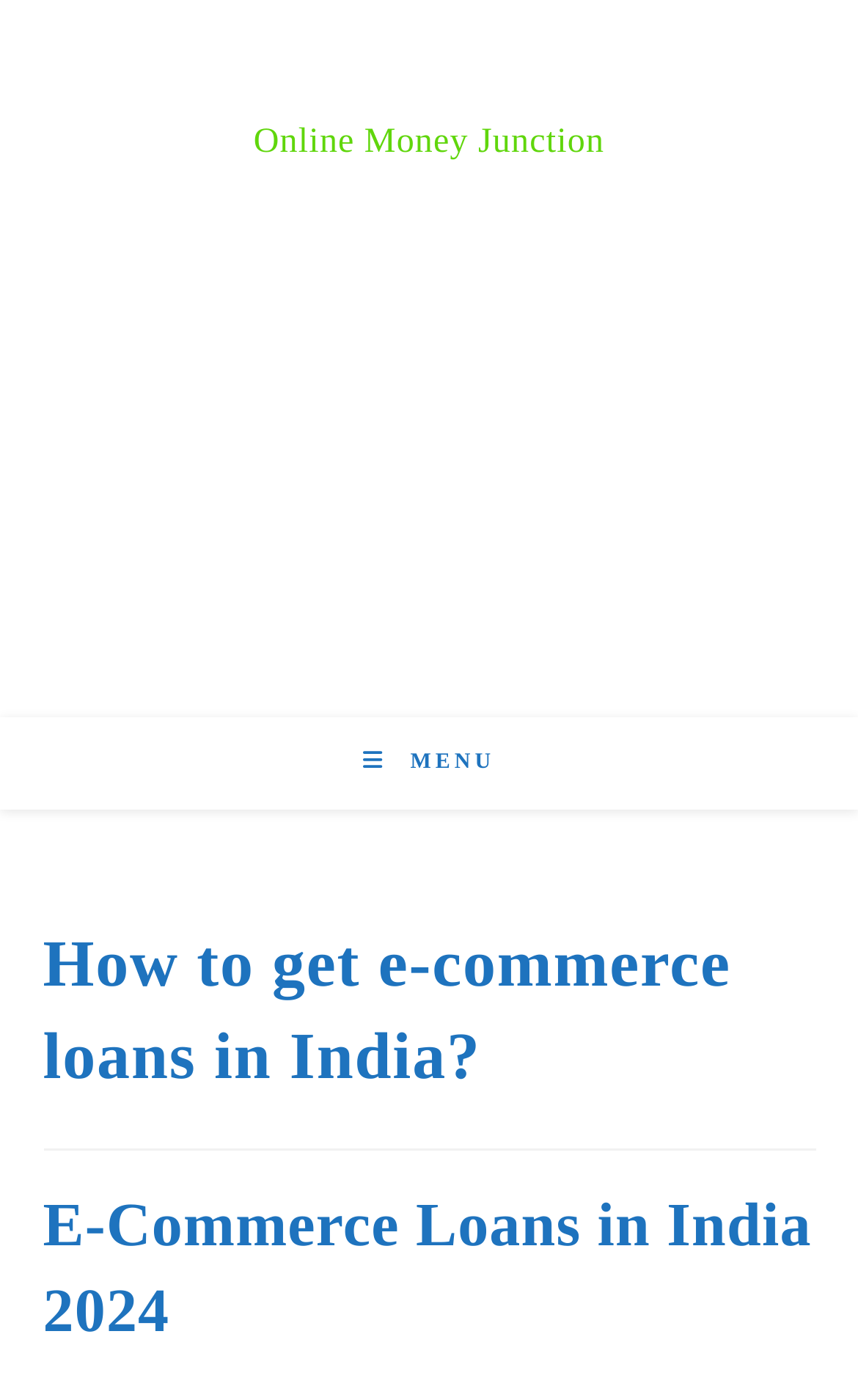Refer to the image and answer the question with as much detail as possible: What is the topic of the webpage?

The webpage is focused on 'How To Get E-commerce Loans In India?' and has headings like 'How to get e-commerce loans in India?' and 'E-Commerce Loans in India 2024', indicating that the topic of the webpage is e-commerce loans in India.